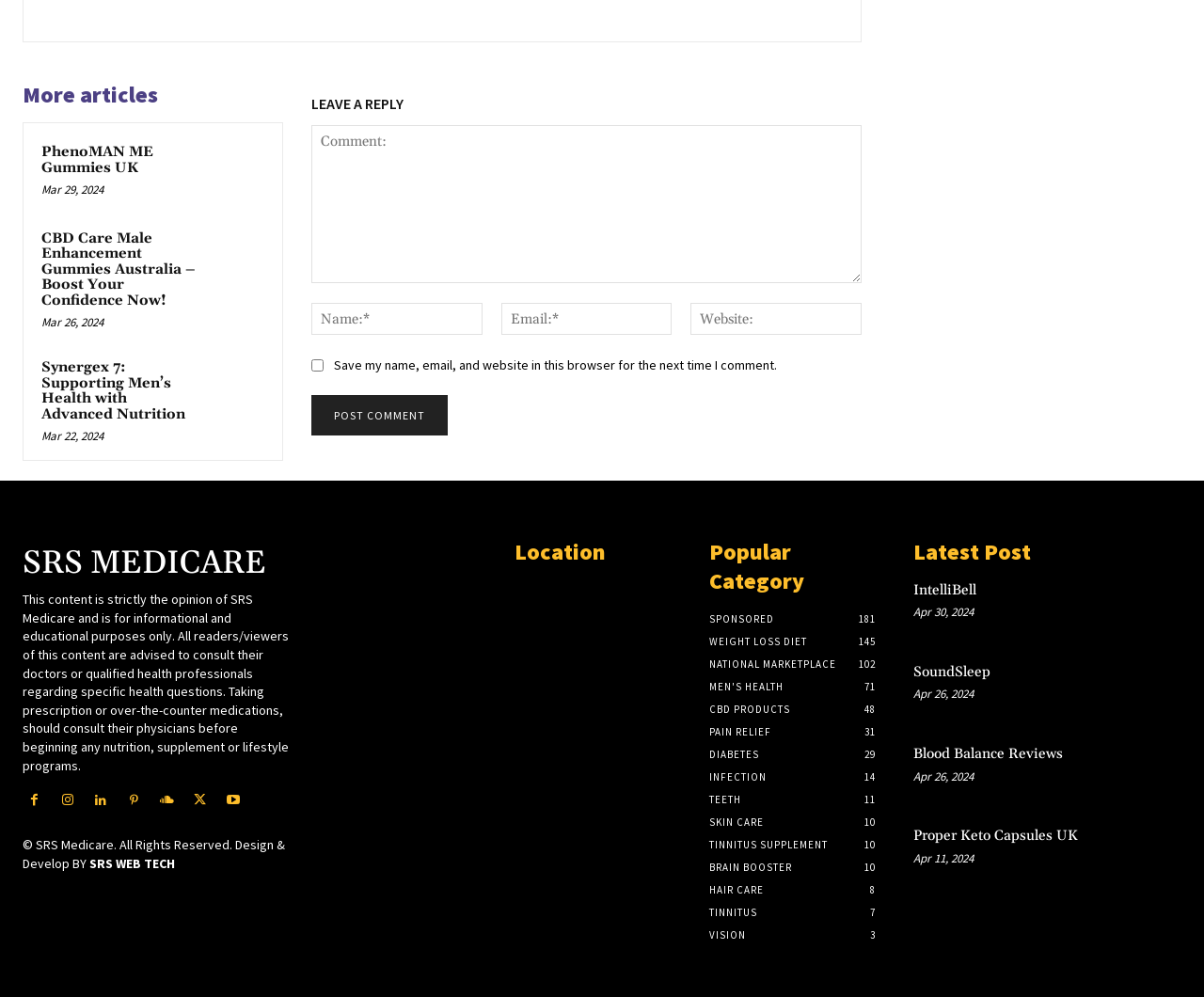Provide the bounding box coordinates of the area you need to click to execute the following instruction: "Leave a reply in the comment box".

[0.259, 0.126, 0.716, 0.284]